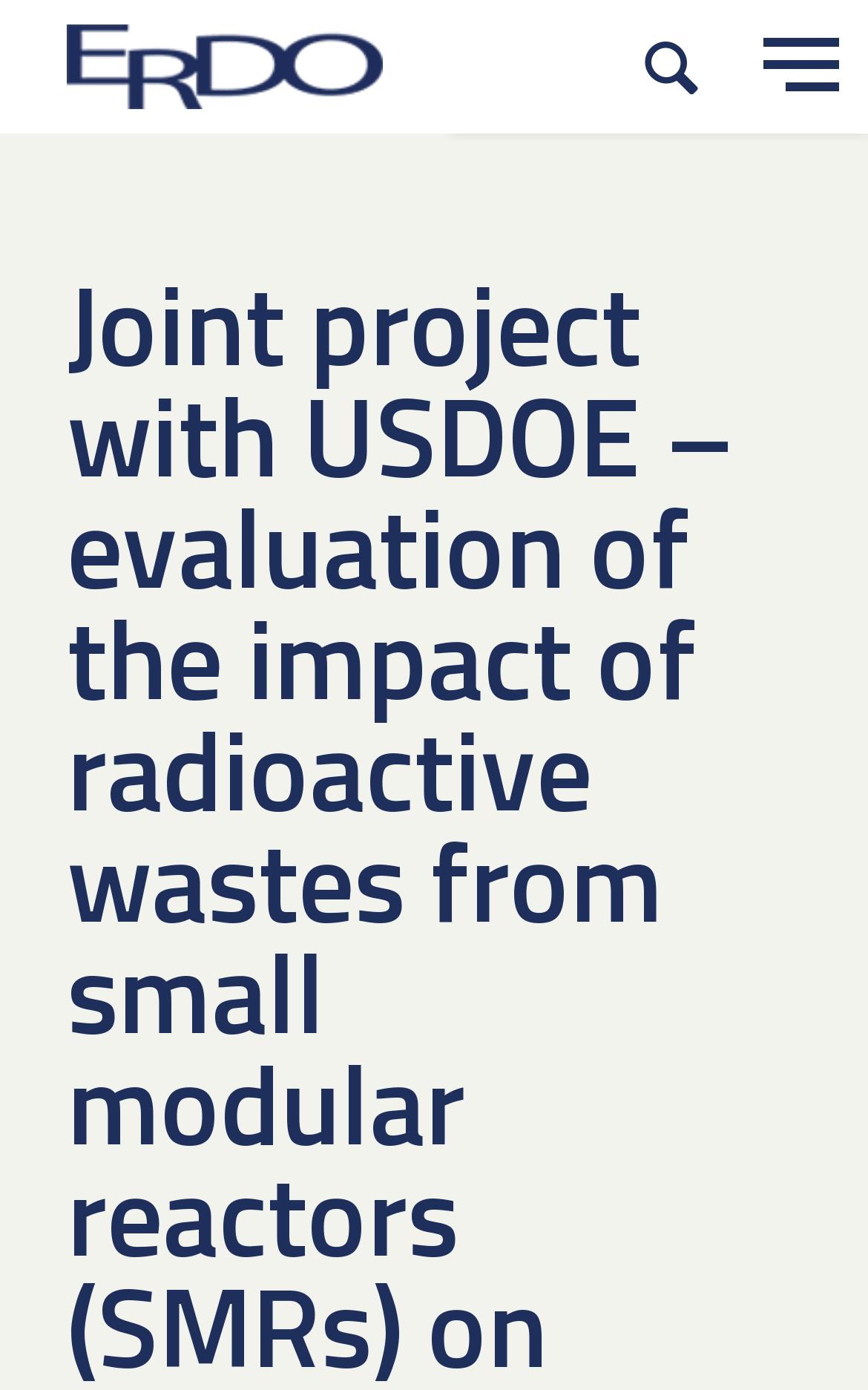Please provide a one-word or phrase answer to the question: 
What is the position of the search form on the page?

Below the banner